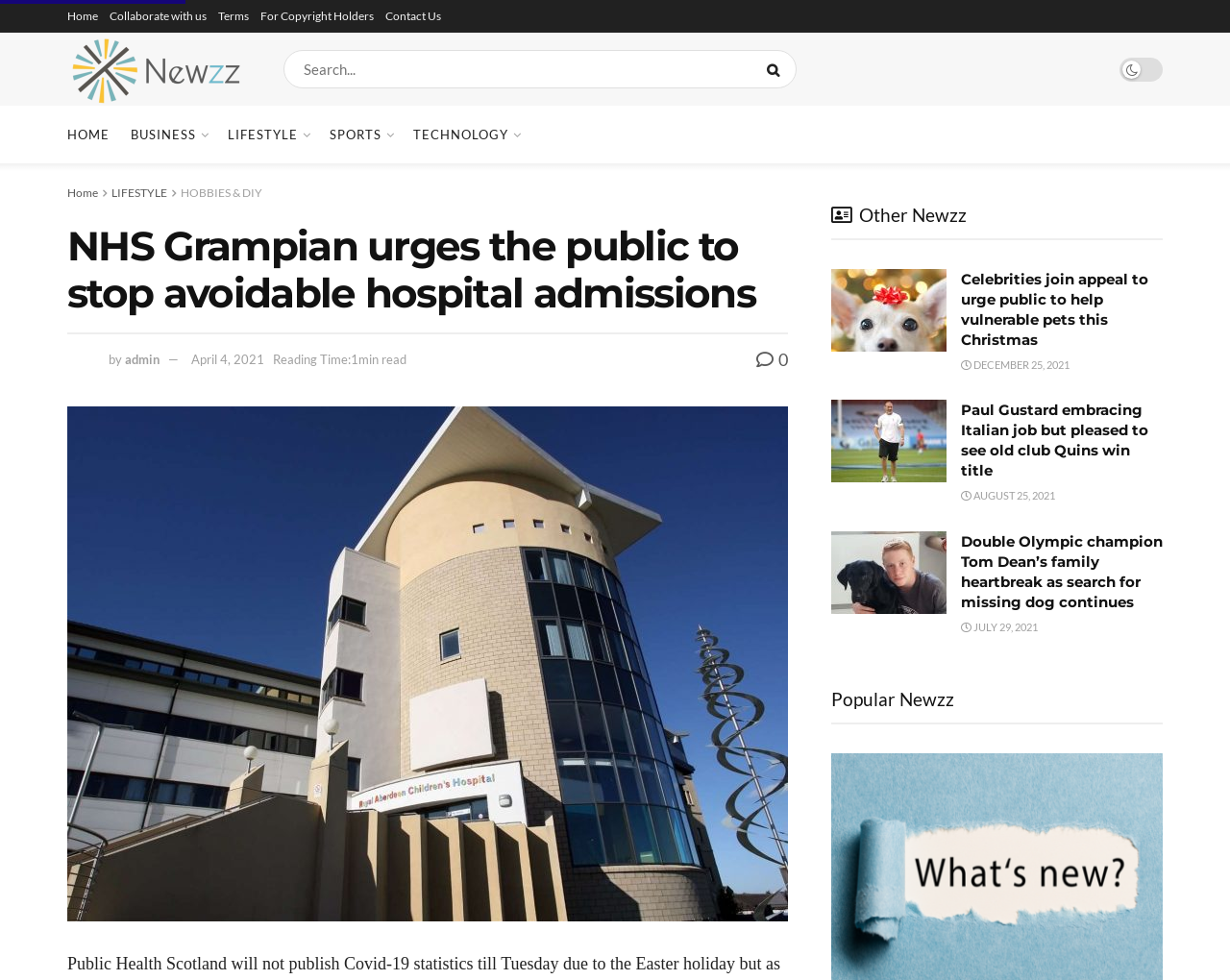Find the bounding box coordinates for the area that should be clicked to accomplish the instruction: "View the 'Popular Newzz' section".

[0.676, 0.69, 0.776, 0.737]